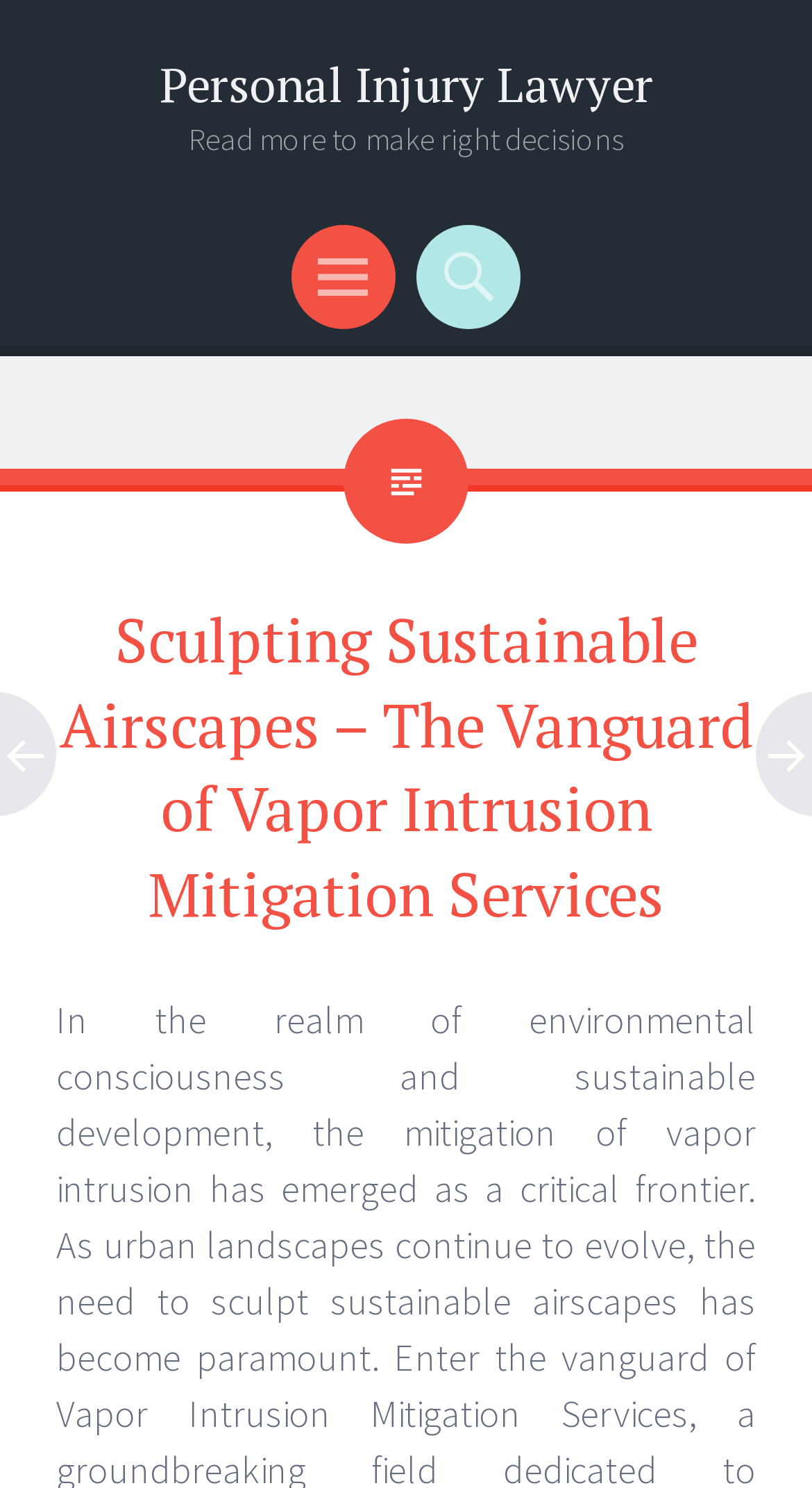Answer with a single word or phrase: 
Is there a search function on the webpage?

Yes